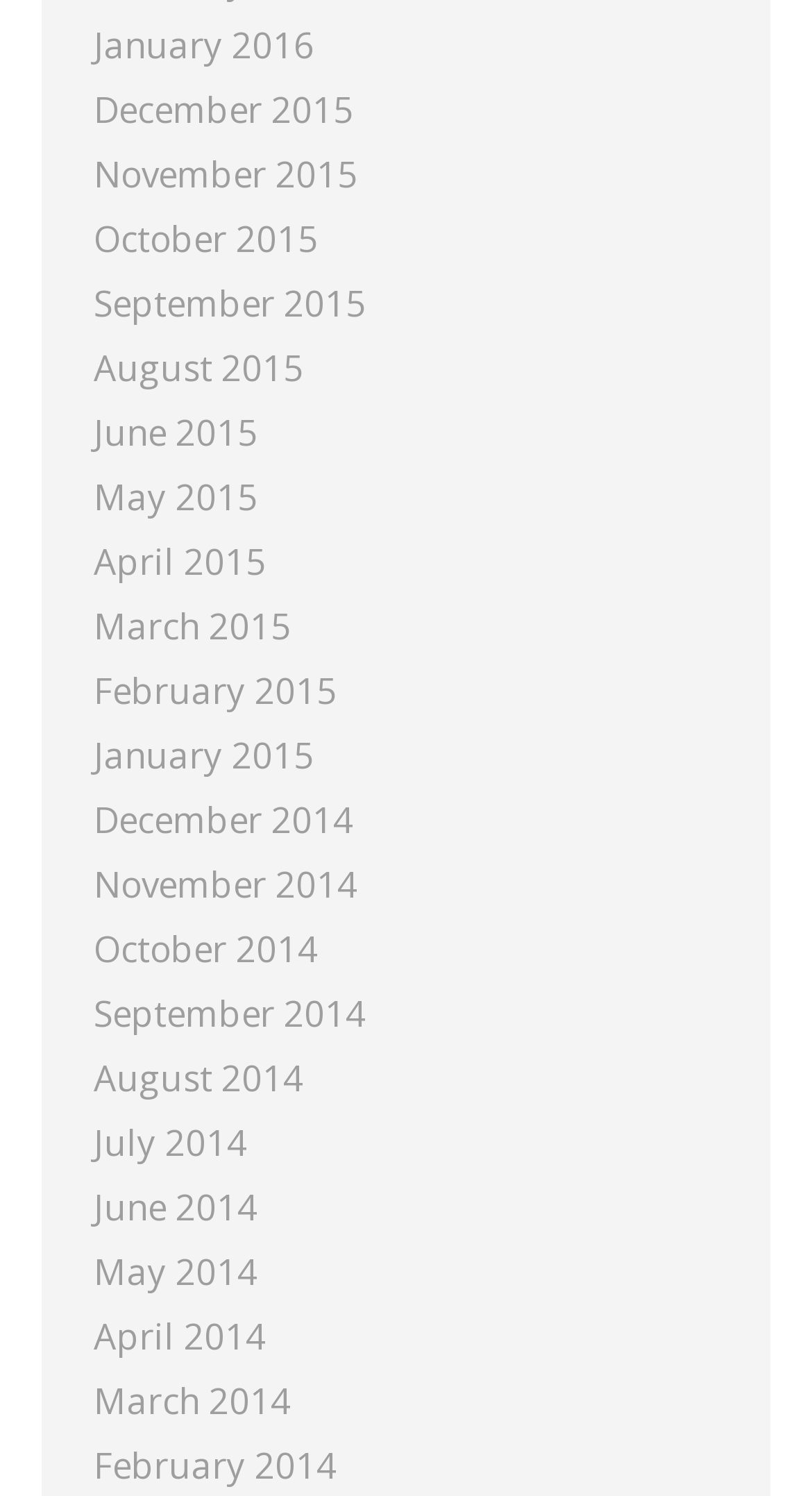Please indicate the bounding box coordinates of the element's region to be clicked to achieve the instruction: "view December 2015". Provide the coordinates as four float numbers between 0 and 1, i.e., [left, top, right, bottom].

[0.115, 0.055, 0.436, 0.091]